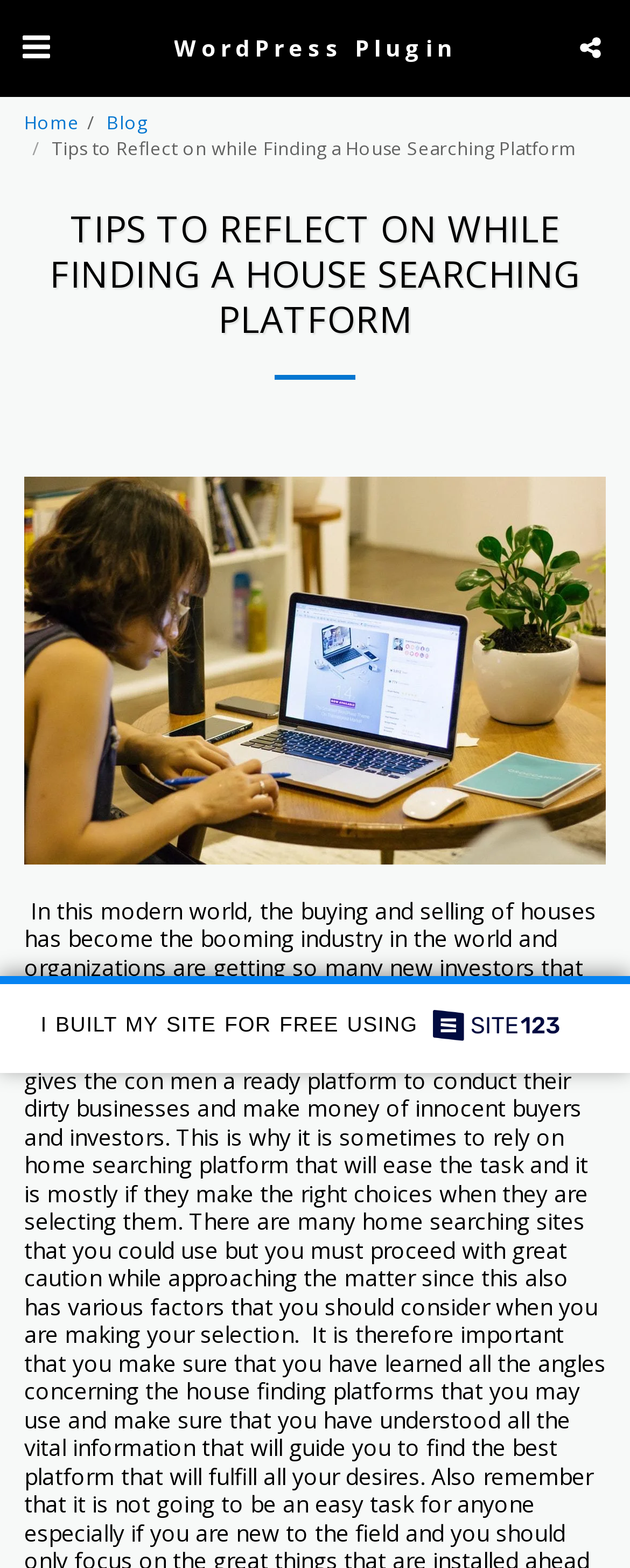Offer a meticulous caption that includes all visible features of the webpage.

The webpage appears to be a blog post or article about tips for finding a house searching platform, specifically related to a WordPress plugin. 

At the top left of the page, there is a button with no text. Next to it, there is a link to "Home" and another link to "Blog". 

The title of the article, "Tips to Reflect on while Finding a House Searching Platform", is displayed prominently in the top center of the page. Below the title, there is a horizontal separator line. 

The main content of the article is headed by a large heading that repeats the title in all capital letters. 

On the right side of the page, there is a large image that takes up most of the vertical space. 

At the bottom of the page, there is a link that promotes building a website for free, accompanied by a small image. 

There are two more buttons on the page, one at the top right and another at the bottom right, both with no text.